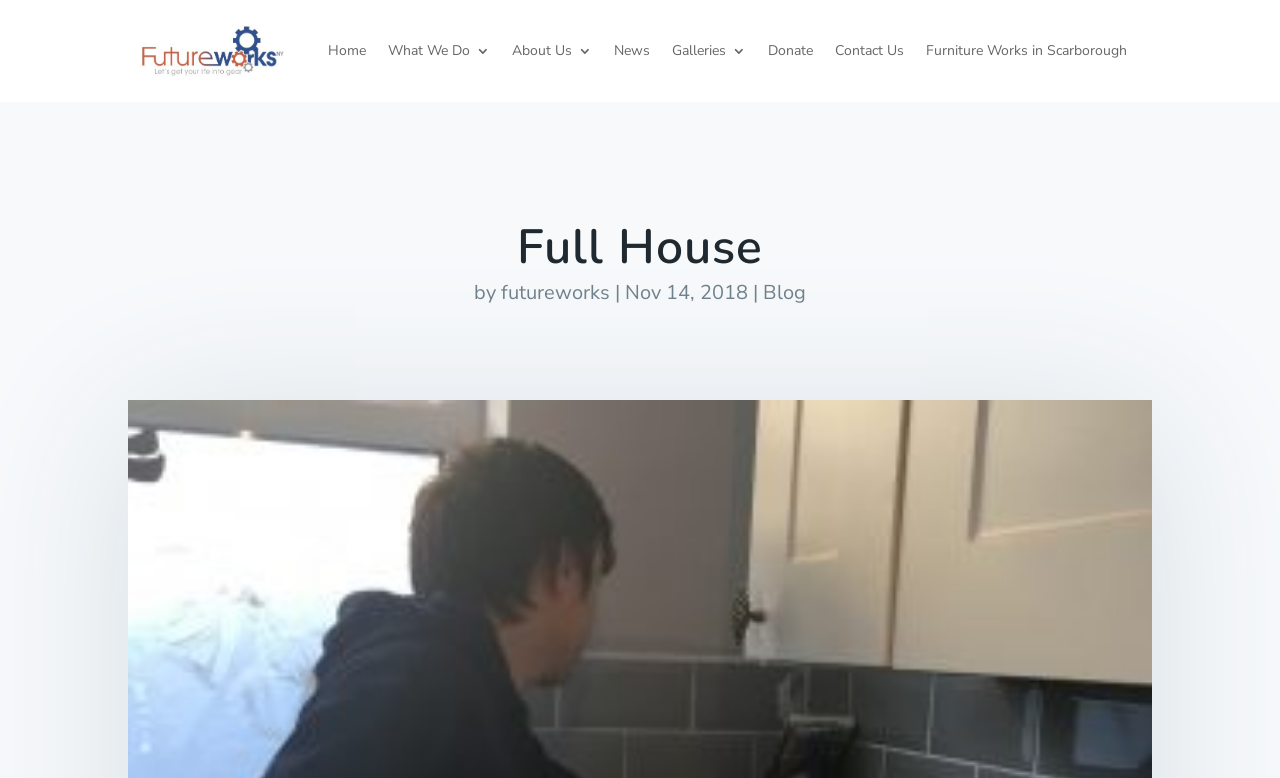Please mark the bounding box coordinates of the area that should be clicked to carry out the instruction: "view news".

[0.48, 0.017, 0.508, 0.114]